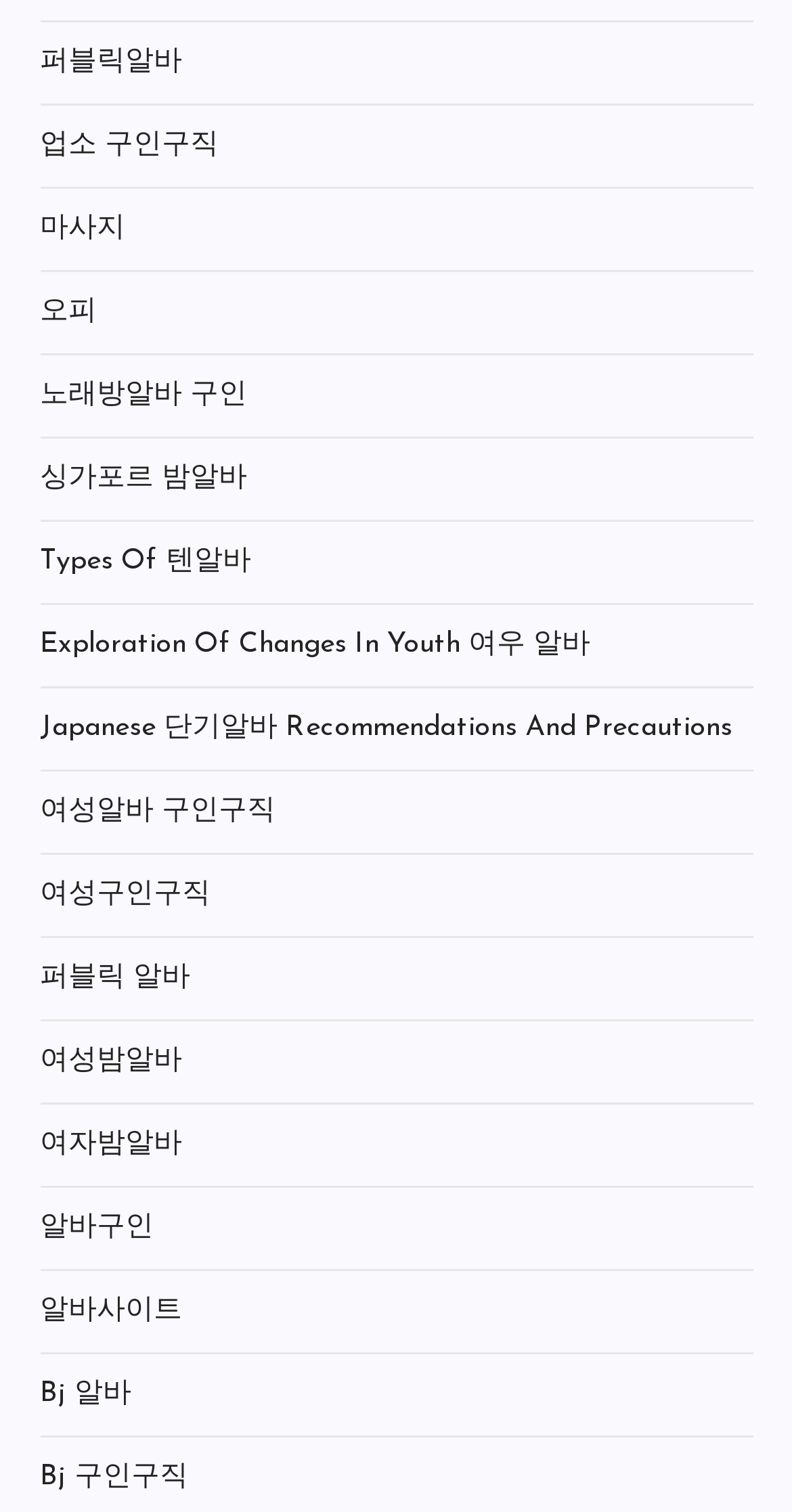What is the topic of the webpage?
From the image, respond using a single word or phrase.

Alba (part-time job)